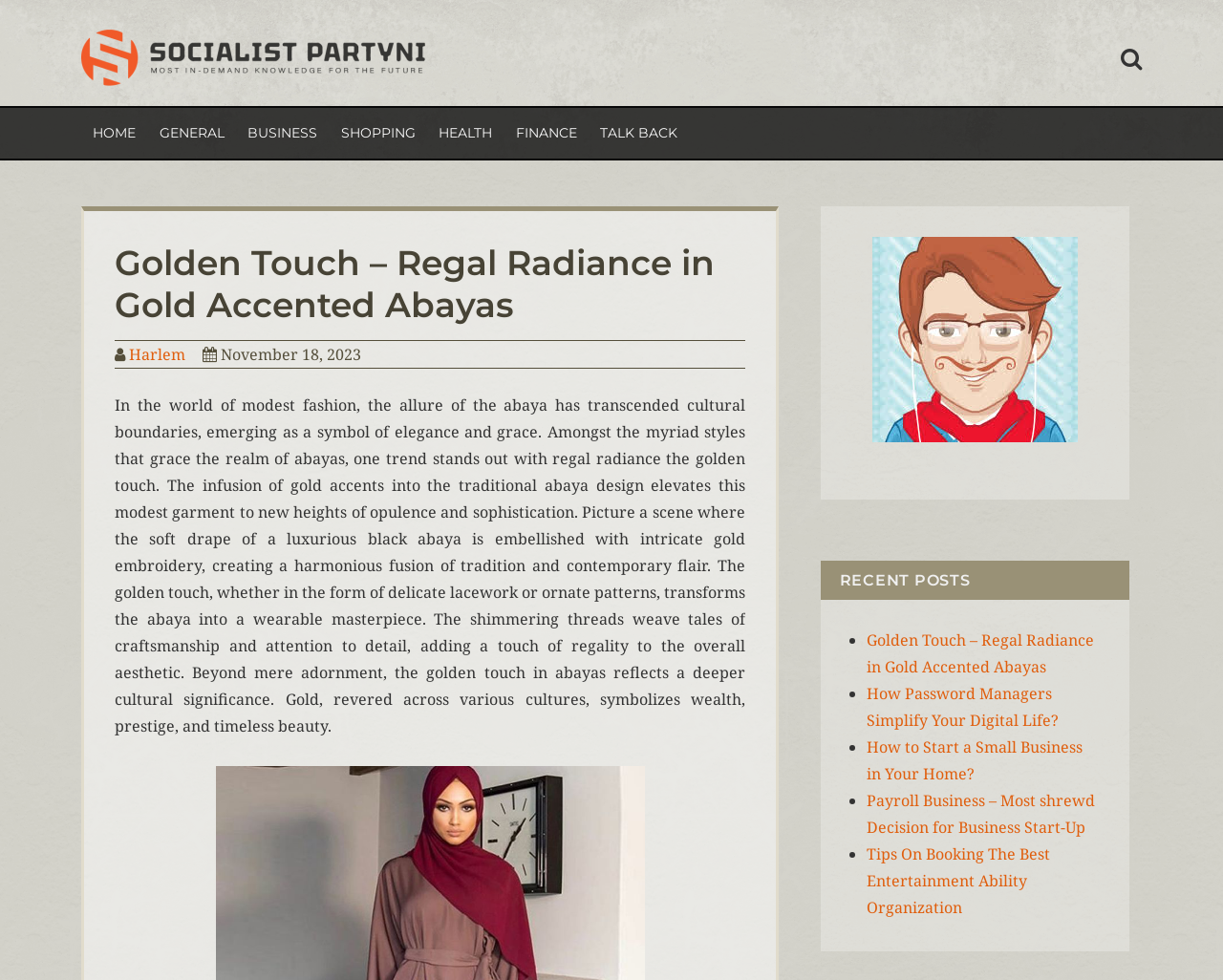Can you pinpoint the bounding box coordinates for the clickable element required for this instruction: "Scroll to the top"? The coordinates should be four float numbers between 0 and 1, i.e., [left, top, right, bottom].

None